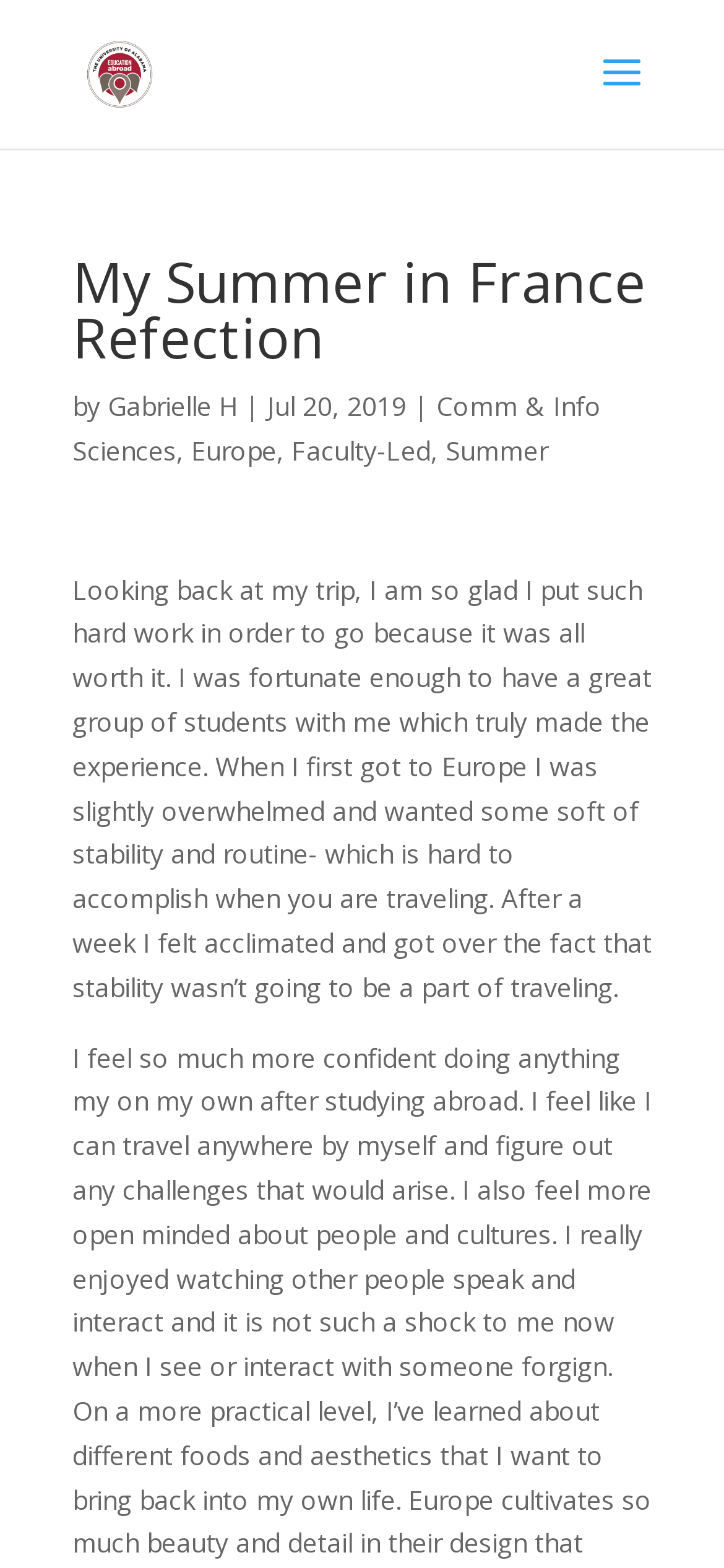Using the details in the image, give a detailed response to the question below:
What type of study abroad program is described?

I found the answer by looking at the links that appear to be categorizing the study abroad program, and 'Faculty-Led' is one of the options.